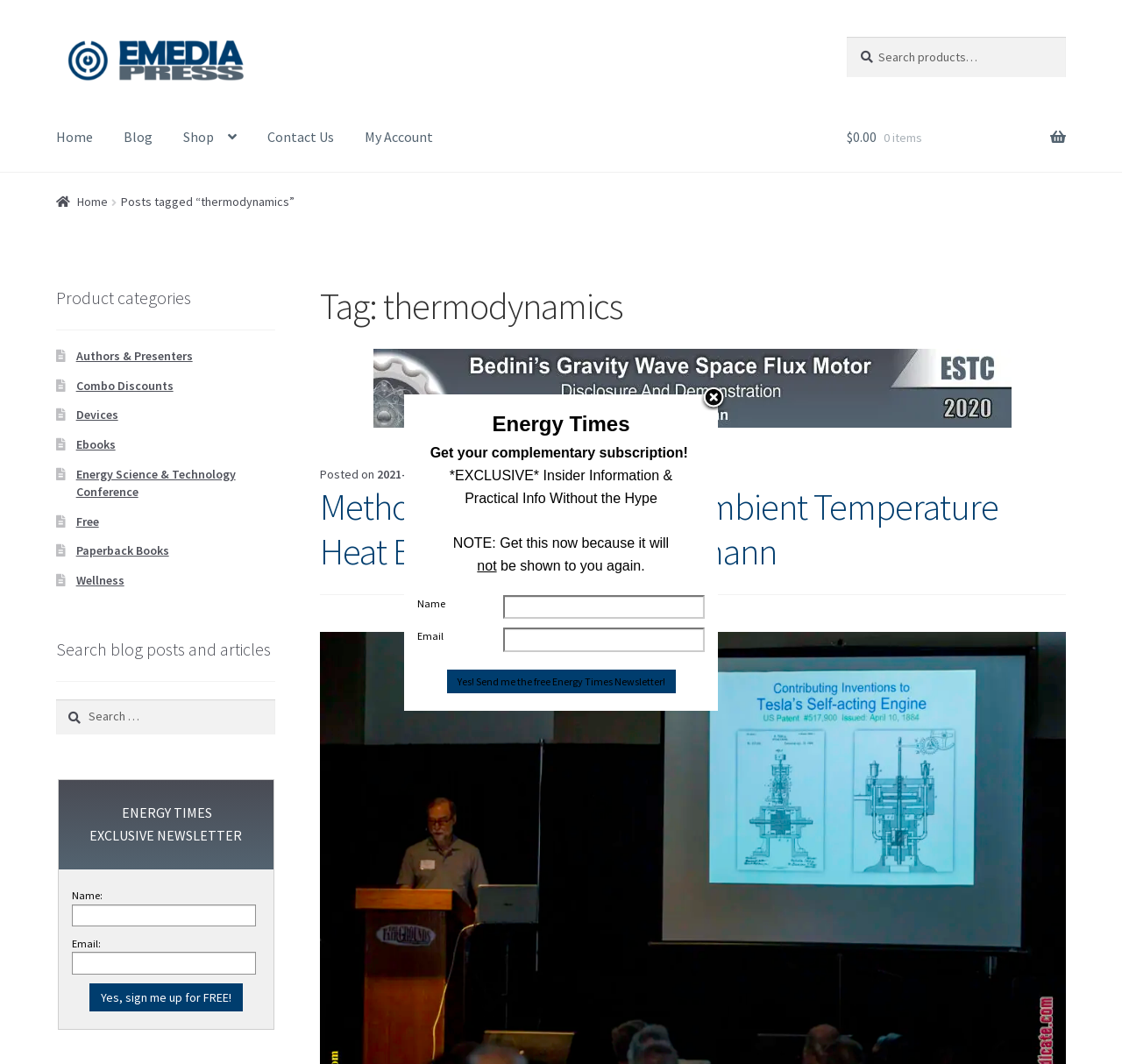Find the bounding box of the web element that fits this description: "Paperback Books".

[0.068, 0.51, 0.151, 0.525]